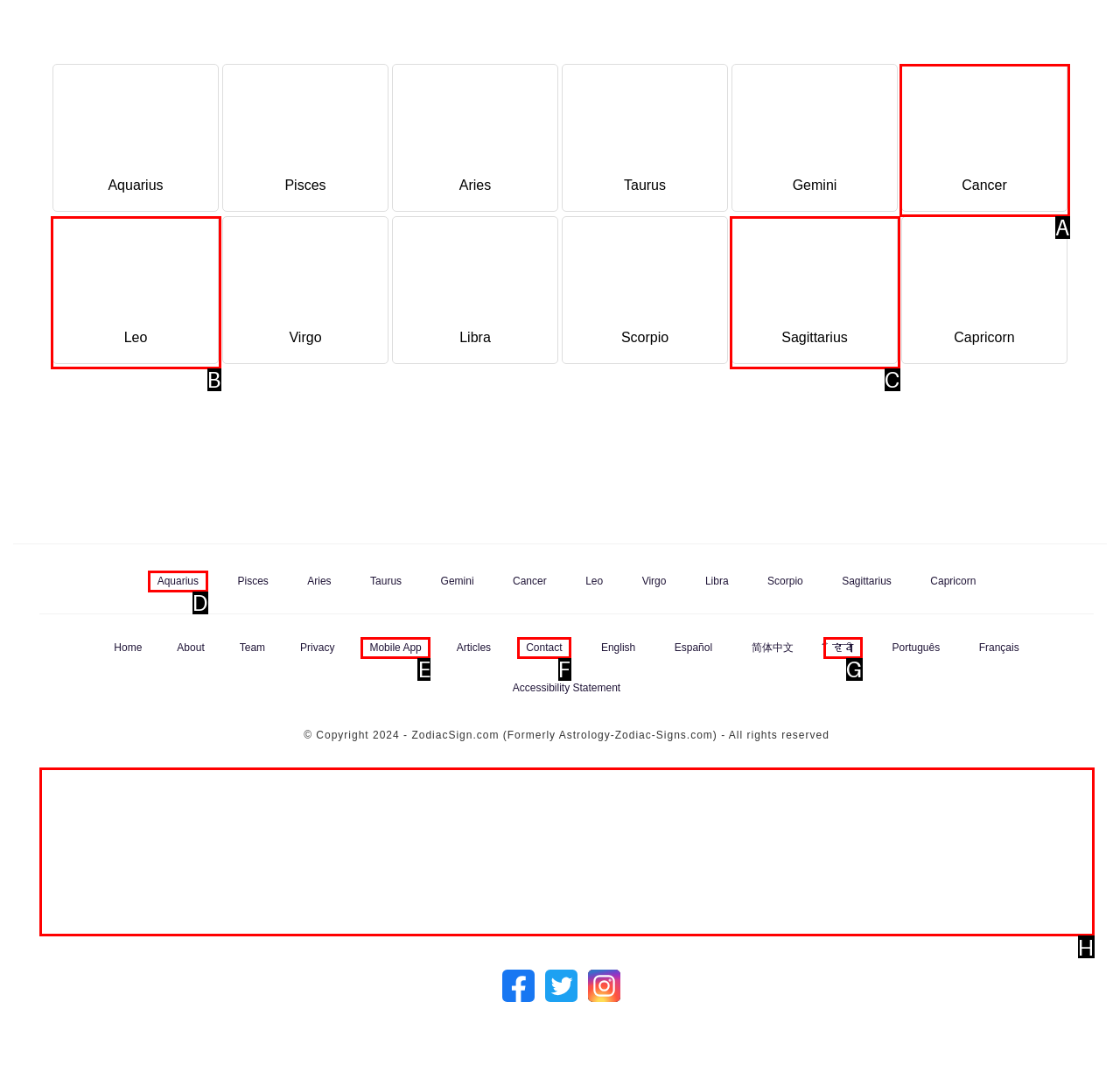Identify the UI element that best fits the description: alt="IOS and Android Horoscope App"
Respond with the letter representing the correct option.

H